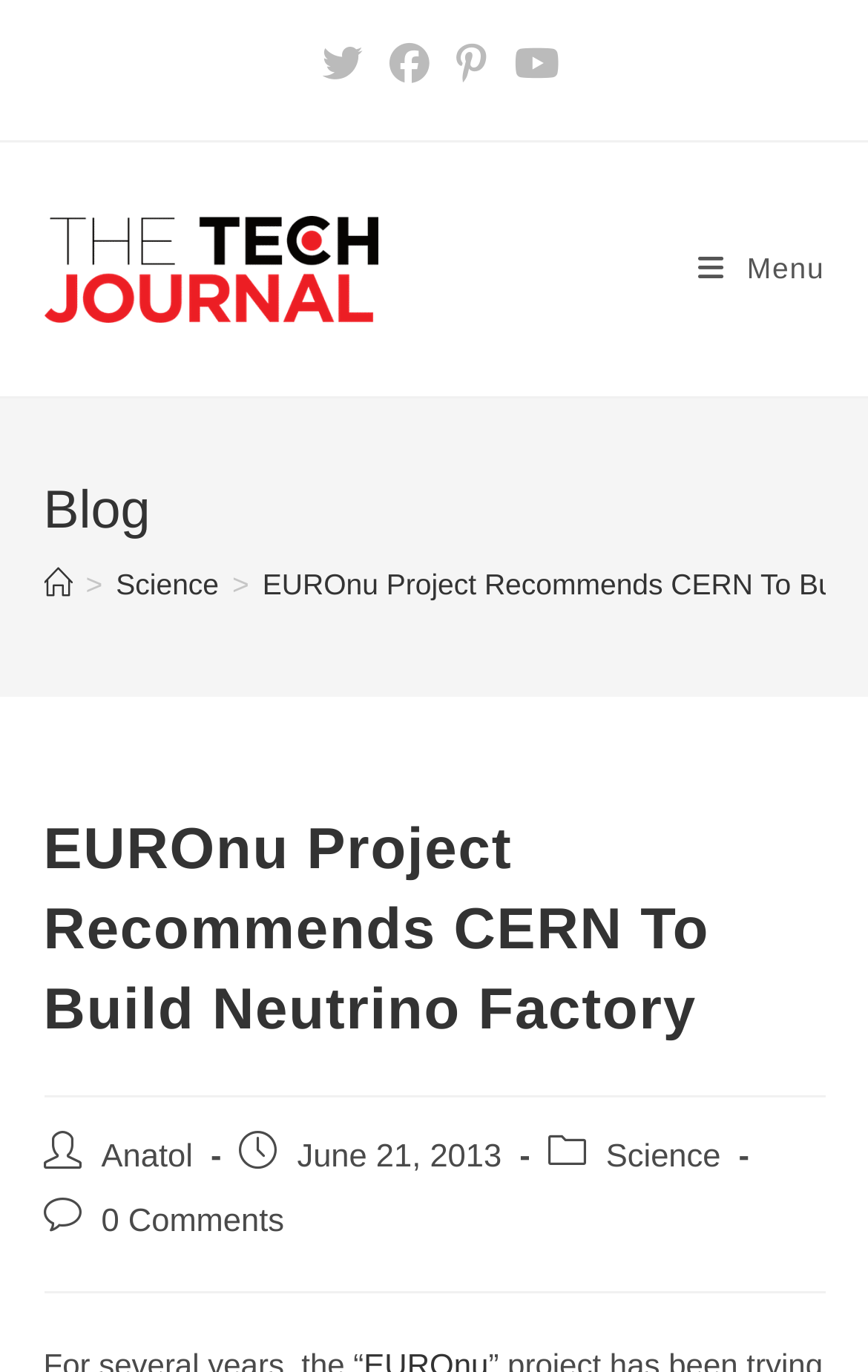What is the name of the author of the article?
Based on the screenshot, provide a one-word or short-phrase response.

Anatol